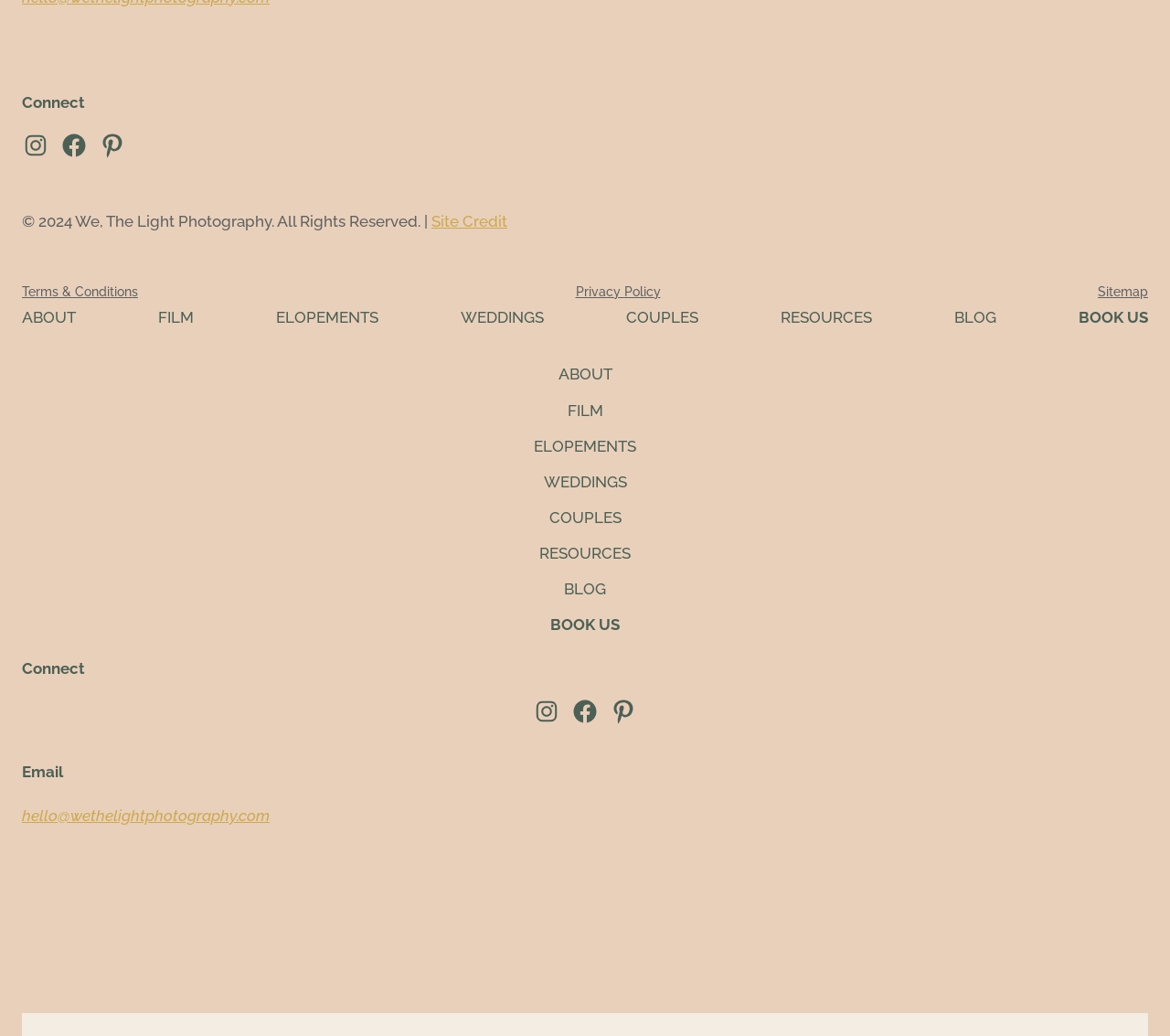Refer to the image and provide an in-depth answer to the question:
What is the email address provided in the footer section?

I looked at the footer section and found the email address 'hello@wethelightphotography.com' which is provided as a contact method.